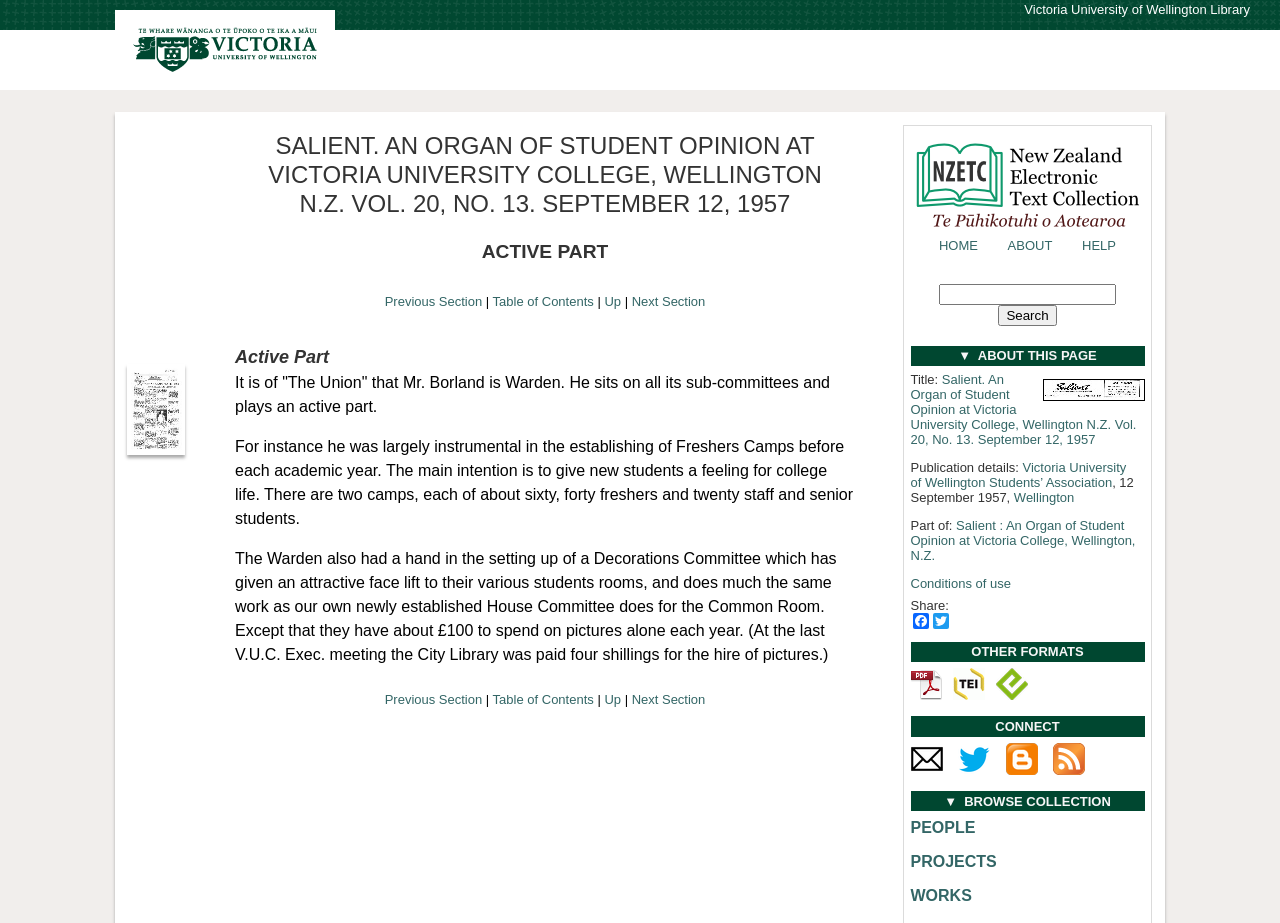Determine the bounding box coordinates of the UI element described by: "Previous Section".

[0.301, 0.318, 0.377, 0.334]